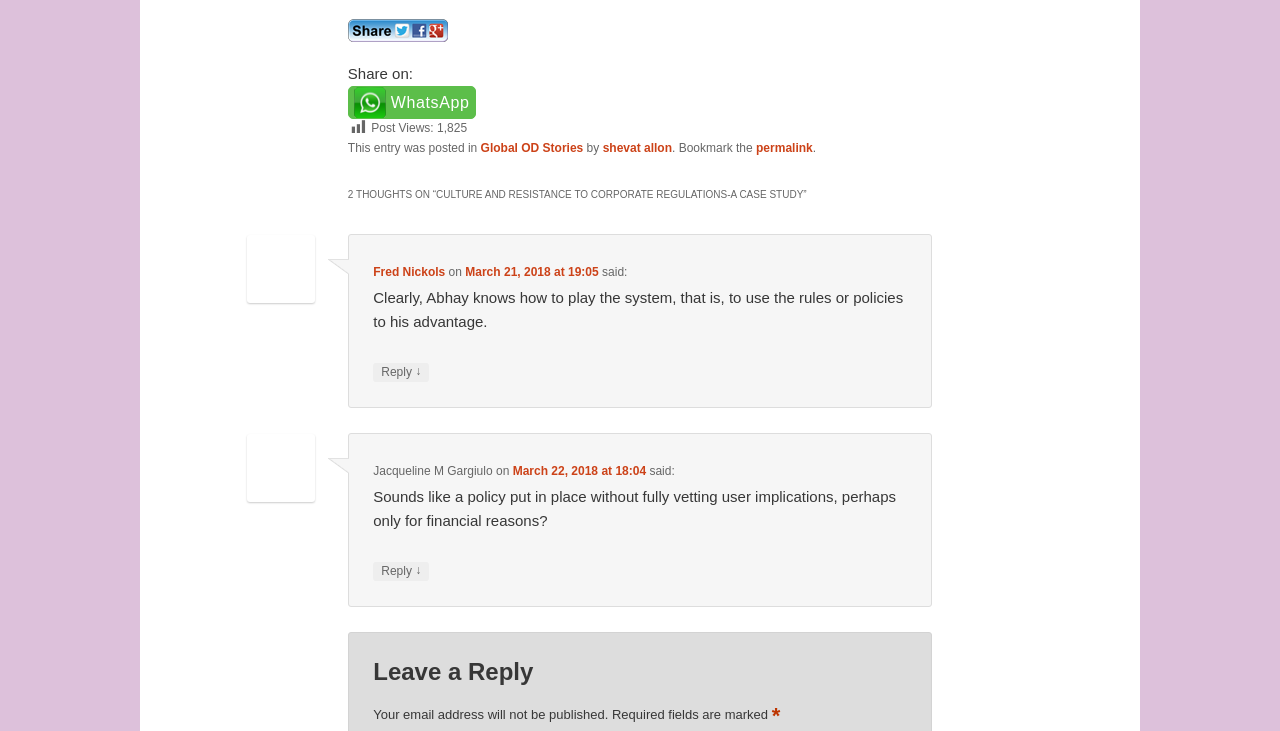Please determine the bounding box coordinates of the clickable area required to carry out the following instruction: "Leave a reply". The coordinates must be four float numbers between 0 and 1, represented as [left, top, right, bottom].

[0.292, 0.899, 0.708, 0.941]